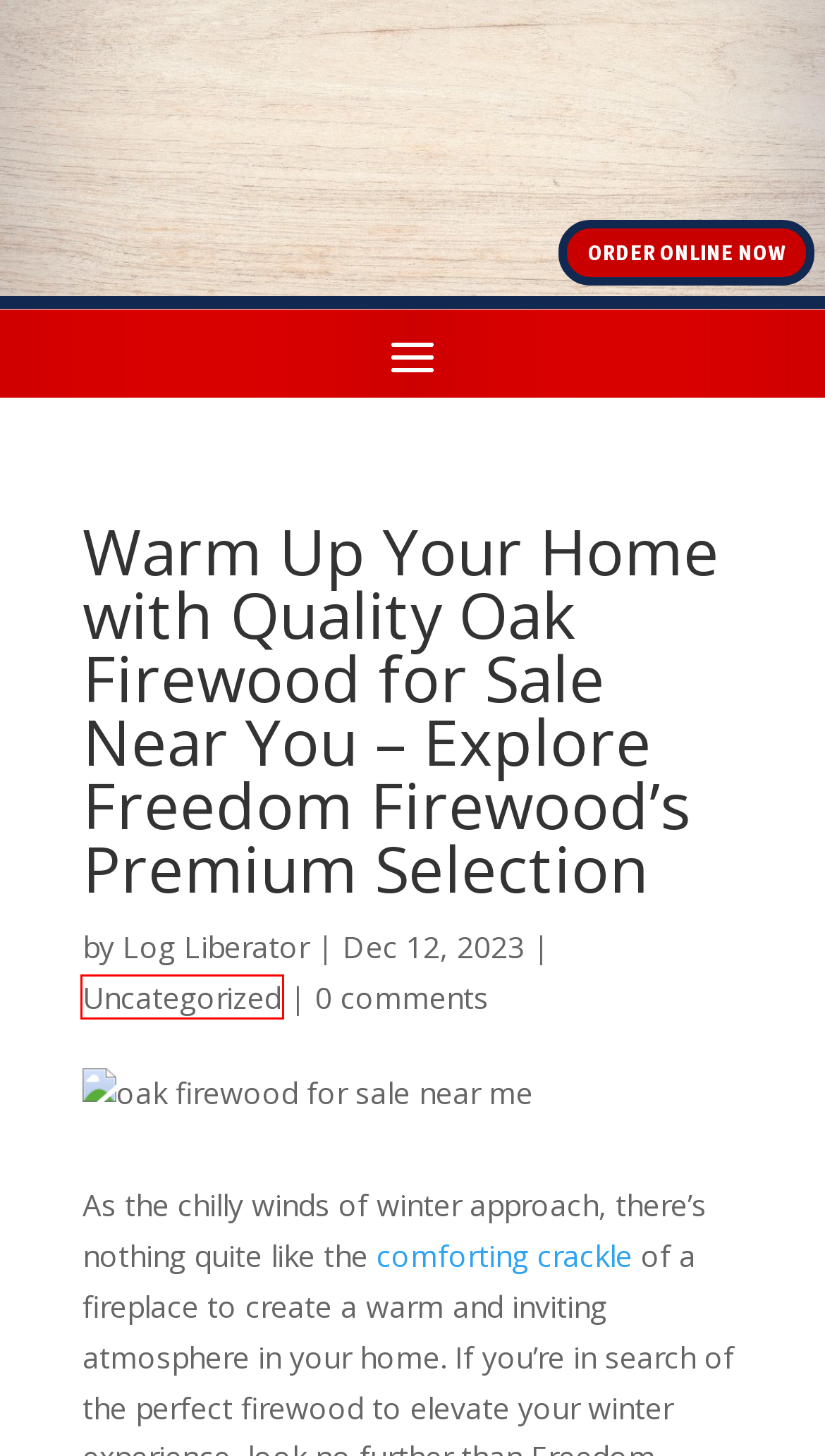You are presented with a screenshot of a webpage that includes a red bounding box around an element. Determine which webpage description best matches the page that results from clicking the element within the red bounding box. Here are the candidates:
A. Firewood in Lubbock, Texas | Firewood in Lubbock for Sale
B. Policies - Freedom Firewood
C. Firewood Near Me | Freedom Firewood
D. Lubbock Firewood | Freedom Firewood
E. Uncategorized Archives - Freedom Firewood
F. Lubbock Website Design from Your Web Pro LLC: SEO & Hosting
G. Job Application - Freedom Firewood
H. Firewood in Lubbock, Texas | Freedom Firewood

E